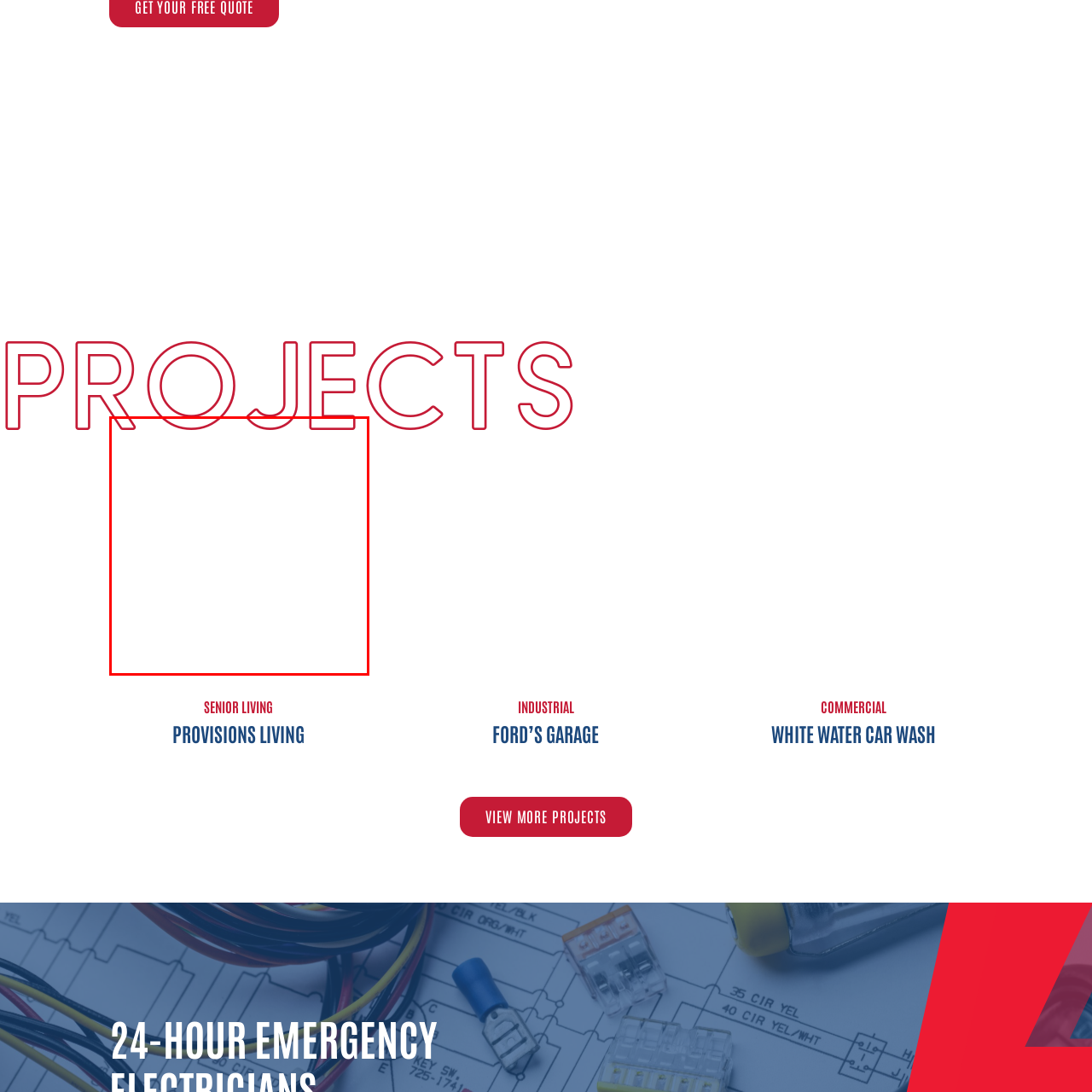What type of projects are showcased in the presentation?
Please analyze the image within the red bounding box and respond with a detailed answer to the question.

The surrounding context of the image suggests that the presentation includes various project headings, possibly showcasing different domains like provisions living and industrial projects. This implies a comprehensive representation of various community-oriented living spaces, highlighting their services and offerings.